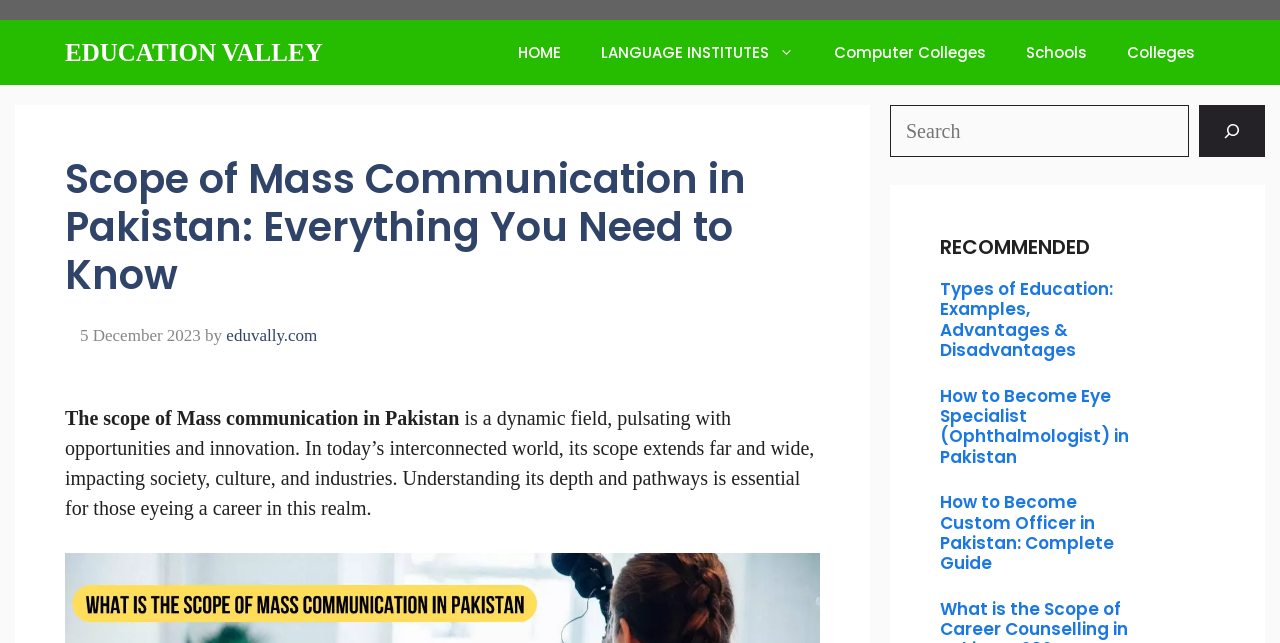What is the purpose of the search box?
Please provide a comprehensive and detailed answer to the question.

I inferred the purpose of the search box by looking at its location and the static text 'Search' next to it. The search box is likely used to search for content on the website.